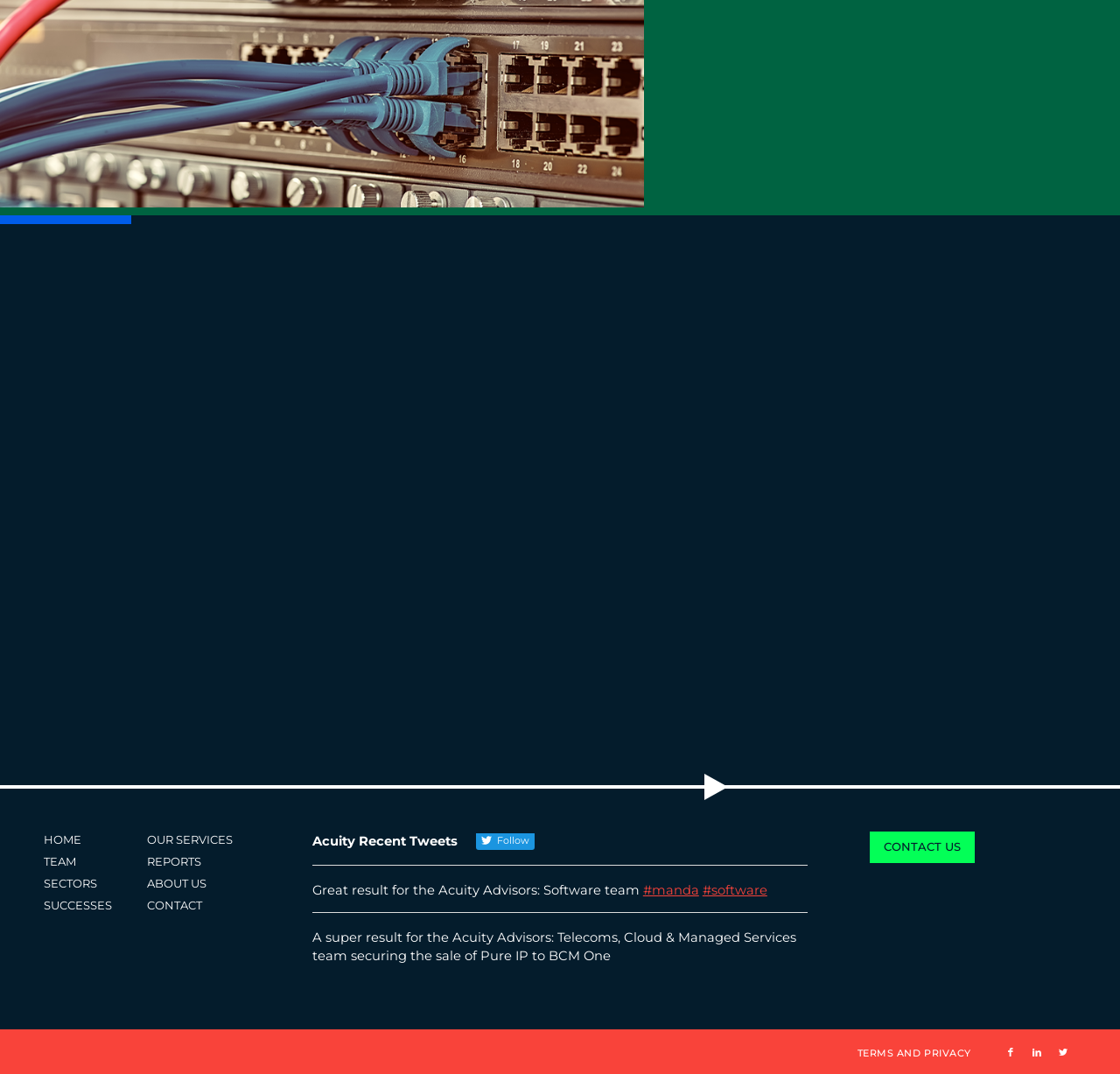Identify the bounding box coordinates of the region that should be clicked to execute the following instruction: "Verify your email".

[0.797, 0.632, 0.961, 0.666]